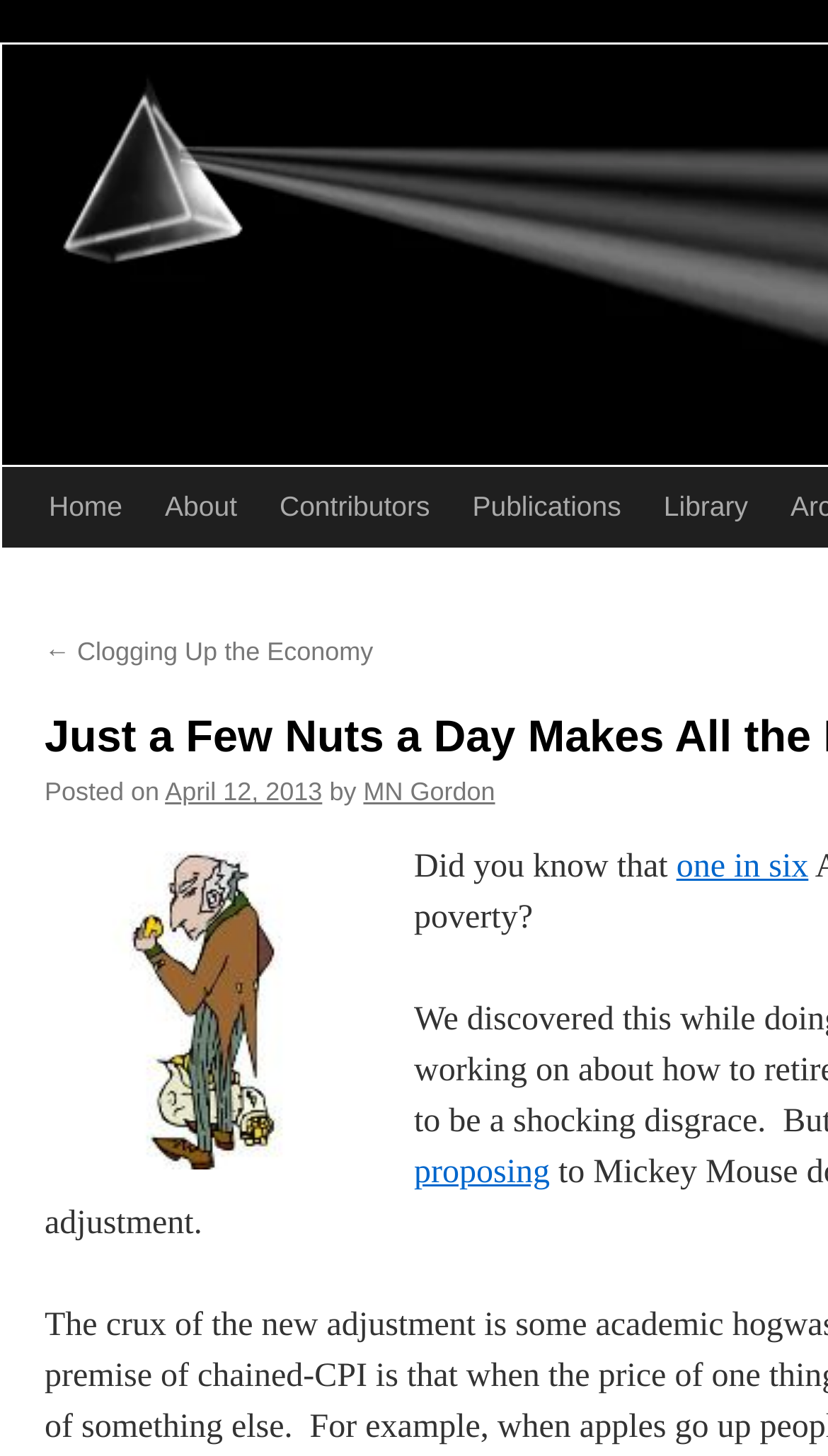What is the date of the current article?
Provide a short answer using one word or a brief phrase based on the image.

April 12, 2013